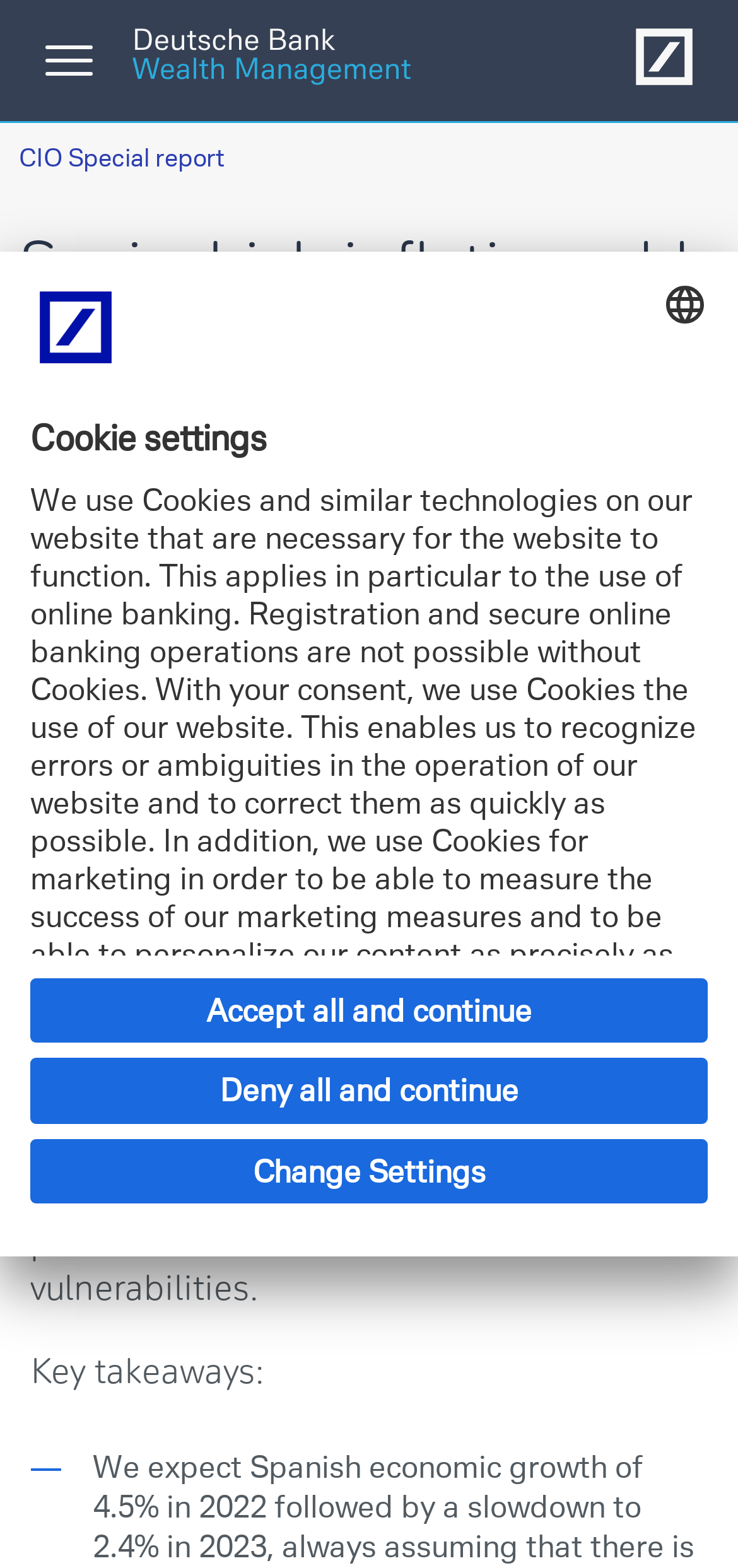Who is the author of the CIO Special report?
Give a single word or phrase as your answer by examining the image.

Not specified